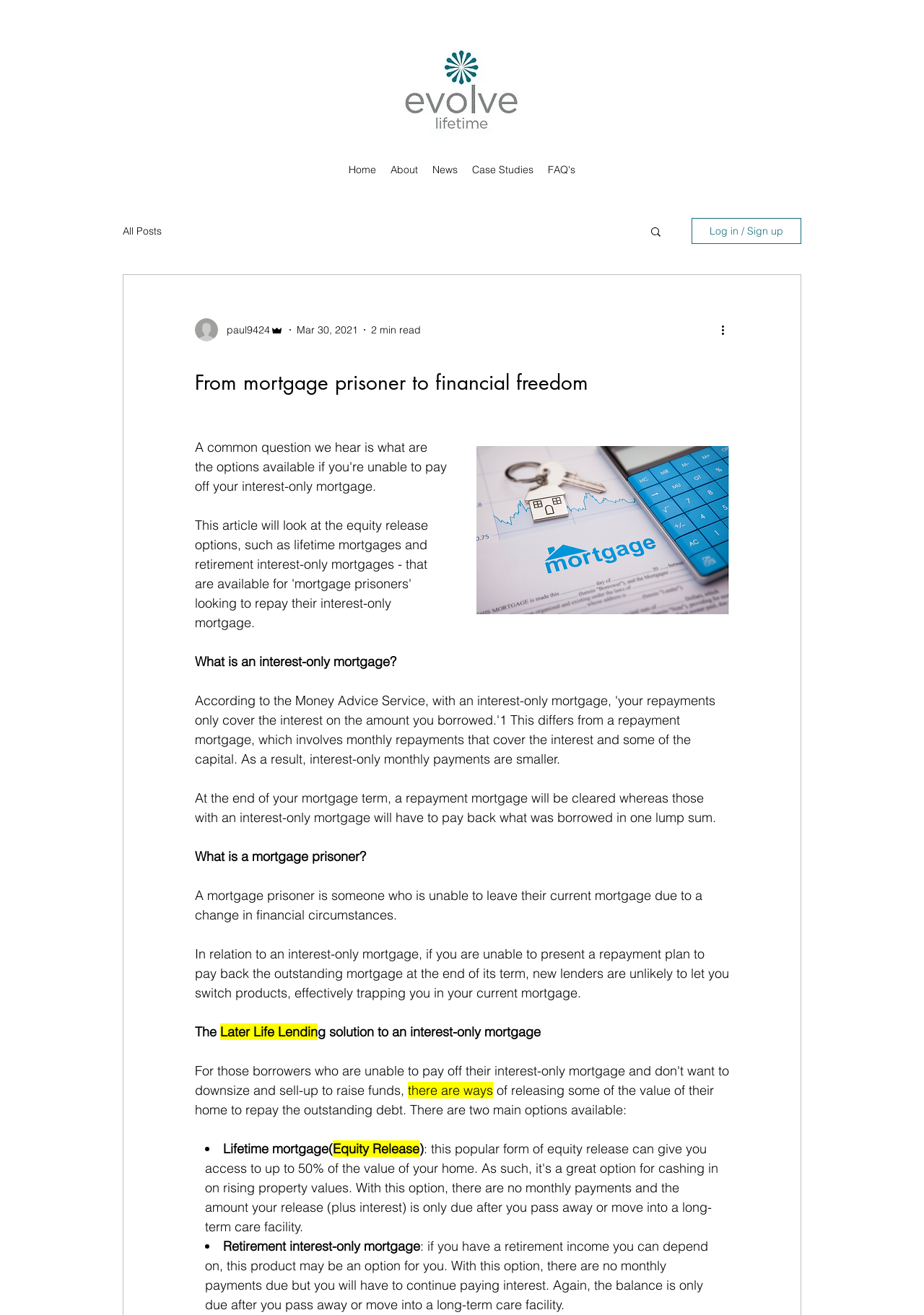Summarize the webpage comprehensively, mentioning all visible components.

This webpage appears to be a blog article discussing options for individuals who are unable to pay off their interest-only mortgage. At the top of the page, there is a logo image and a navigation menu with links to "Home", "About", "News", "Case Studies", and "FAQ's". Below the navigation menu, there is a search button and a "Log in / Sign up" button.

The main content of the article is divided into sections, starting with a heading "From mortgage prisoner to financial freedom". The article begins by explaining what an interest-only mortgage is and what it means to be a "mortgage prisoner", someone who is unable to leave their current mortgage due to a change in financial circumstances.

The article then discusses the options available to individuals in this situation, including releasing some of the value of their home to repay the outstanding debt. There are two main options mentioned: lifetime mortgage (also known as equity release) and retirement interest-only mortgage. The article provides a brief description of each option.

Throughout the article, there are several paragraphs of text, with headings and subheadings to break up the content. There are no images within the article itself, but there is a writer's picture and an image of a person (likely the author) at the top of the page.